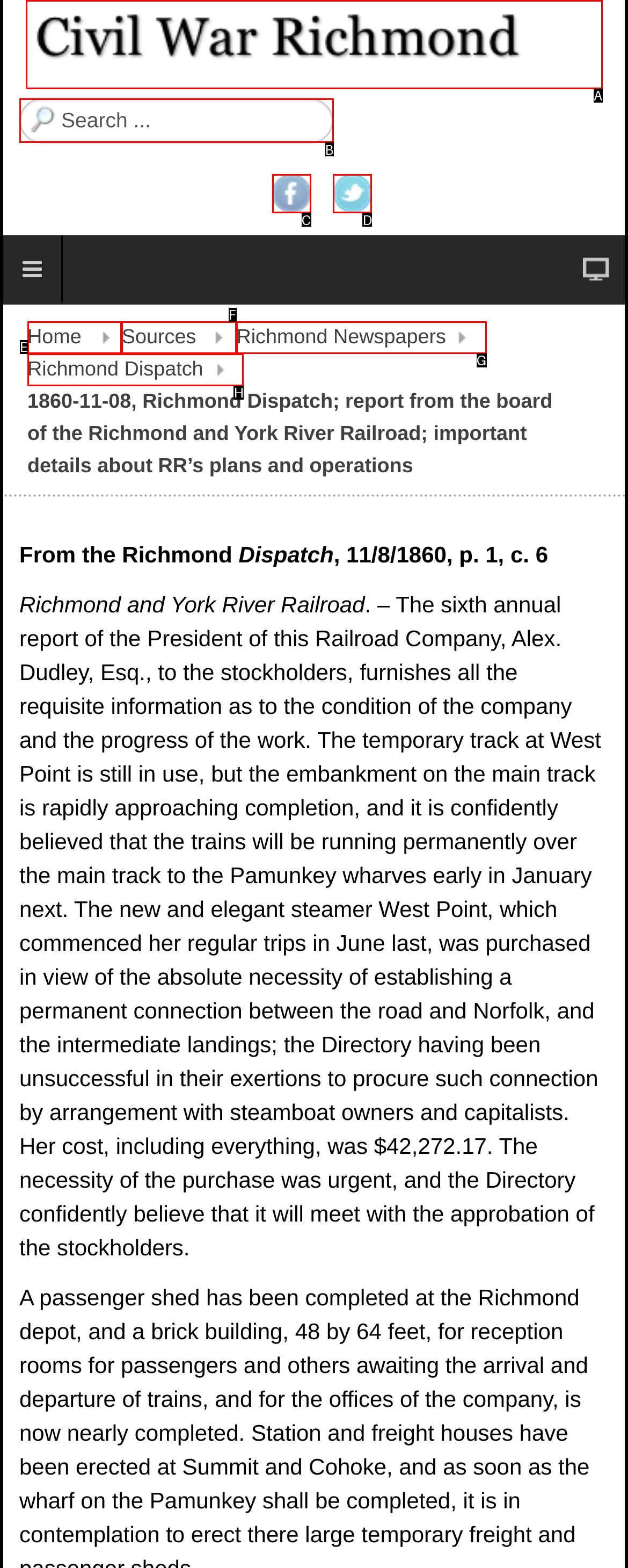Which choice should you pick to execute the task: Search for a term
Respond with the letter associated with the correct option only.

B